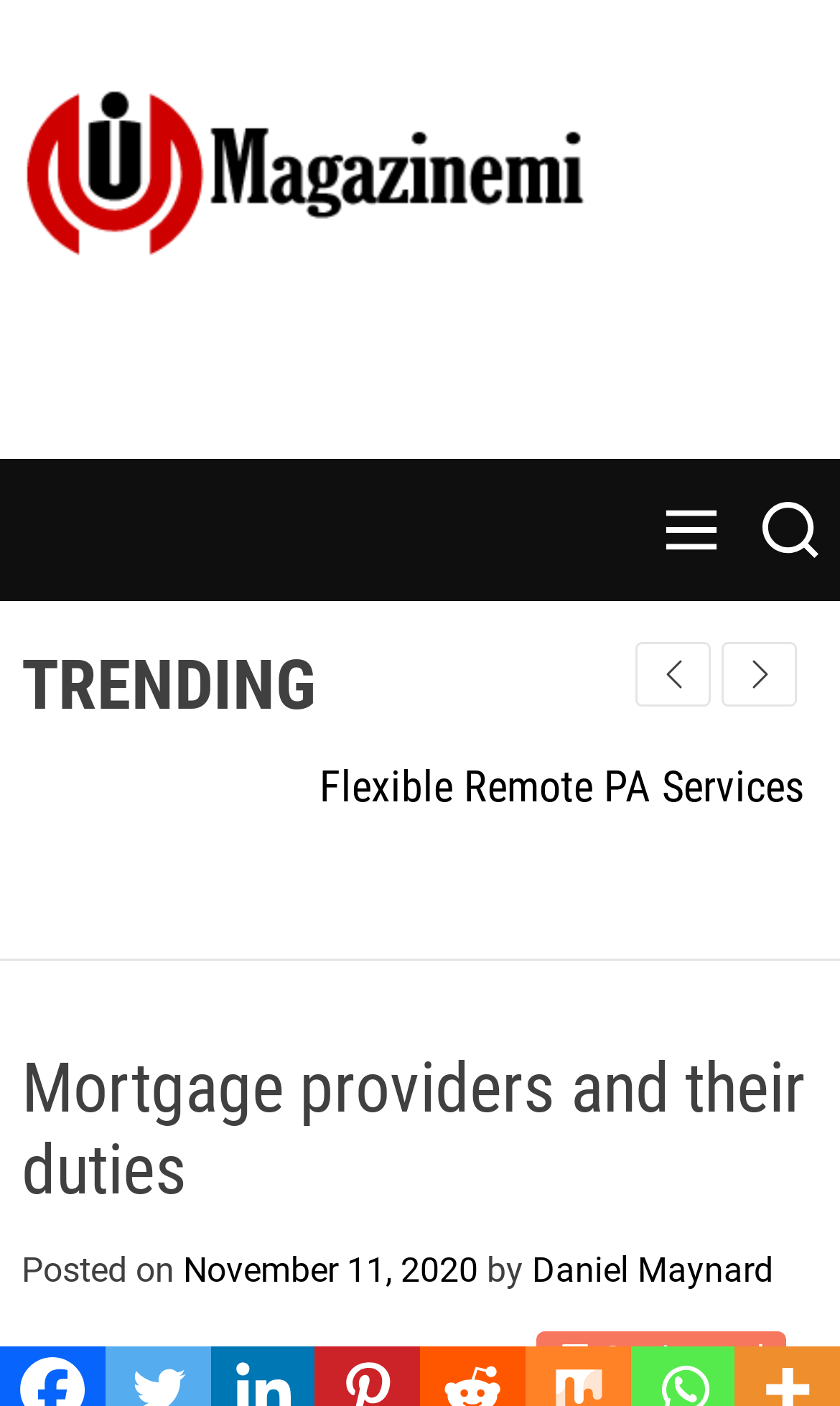Locate the bounding box coordinates of the element's region that should be clicked to carry out the following instruction: "Click on the 'My Magazine' link". The coordinates need to be four float numbers between 0 and 1, i.e., [left, top, right, bottom].

[0.026, 0.061, 0.698, 0.184]